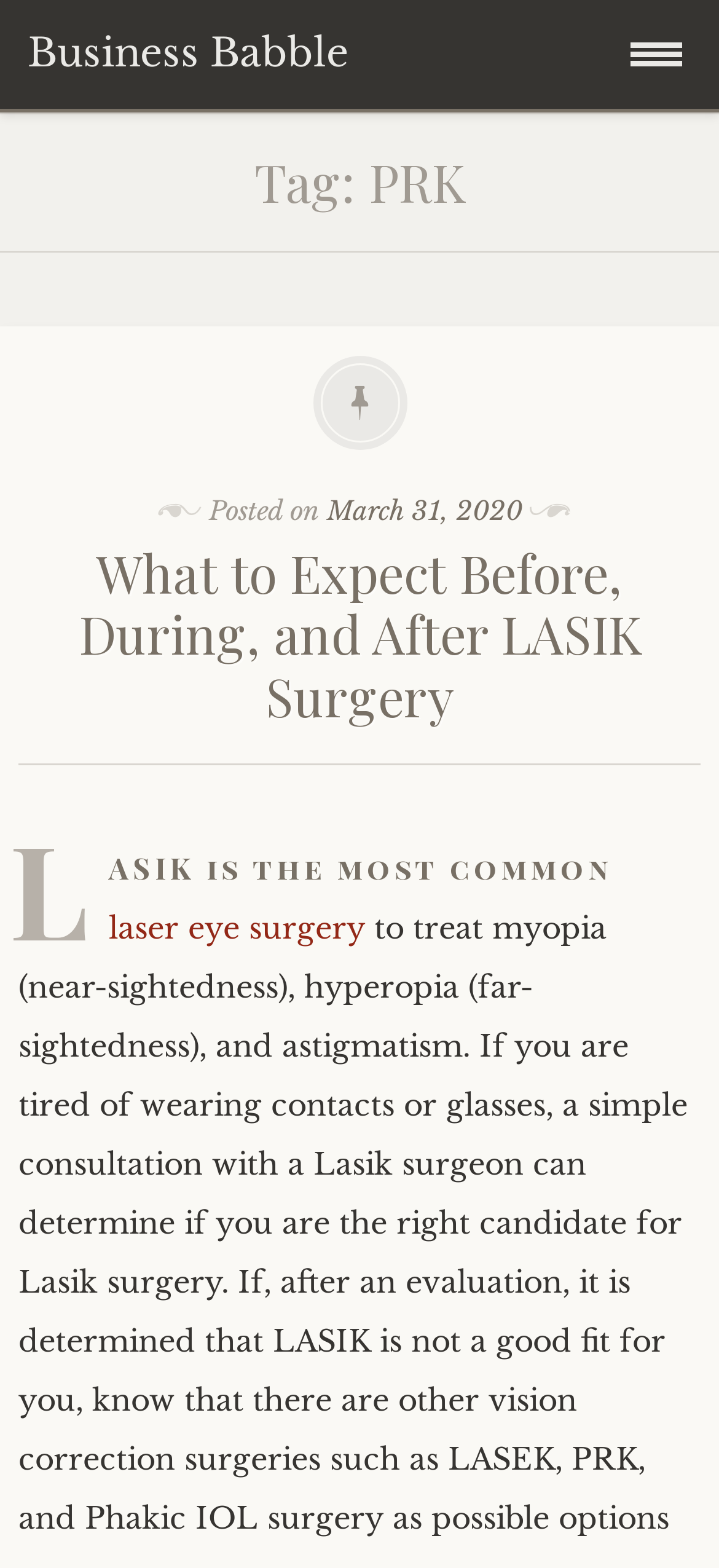What type of surgery is mentioned in the article?
Based on the visual details in the image, please answer the question thoroughly.

I found the type of surgery mentioned in the article by reading the link 'laser eye surgery' which is located in the article text.